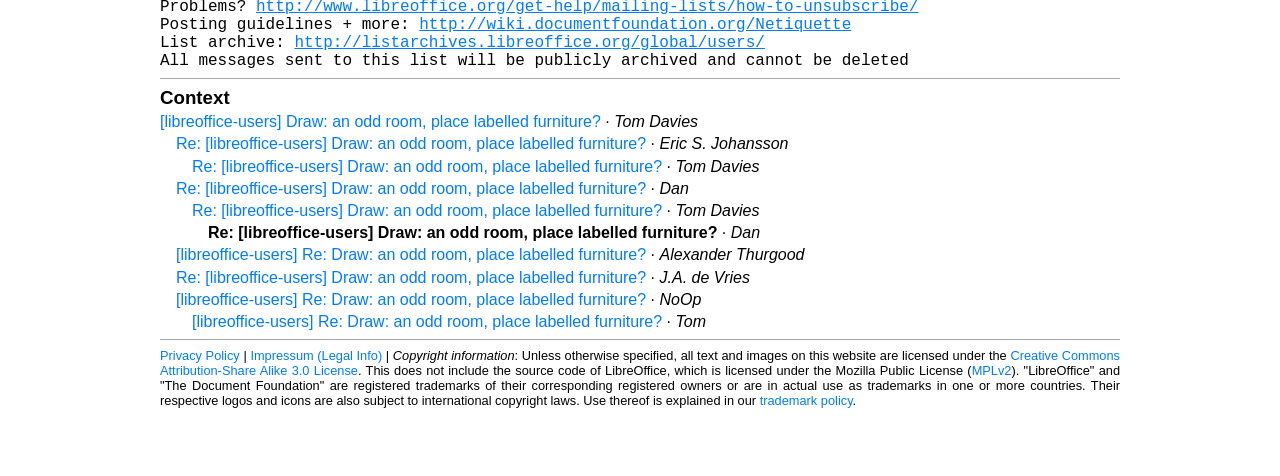Can you find the bounding box coordinates for the element that needs to be clicked to execute this instruction: "Read message from Tom Davies"? The coordinates should be given as four float numbers between 0 and 1, i.e., [left, top, right, bottom].

[0.48, 0.238, 0.545, 0.273]